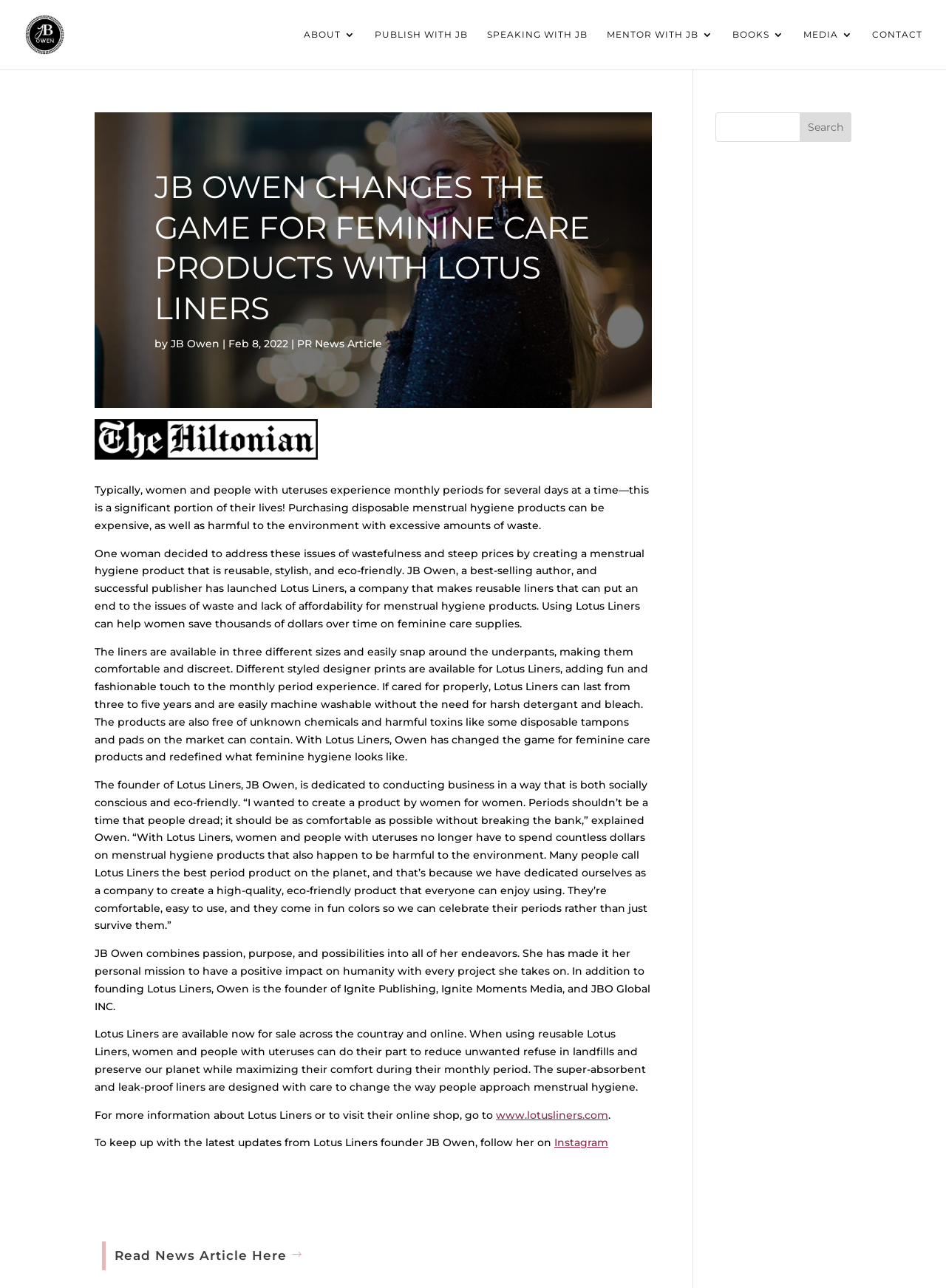What is the purpose of JB Owen's business?
Please provide a single word or phrase in response based on the screenshot.

To be socially conscious and eco-friendly